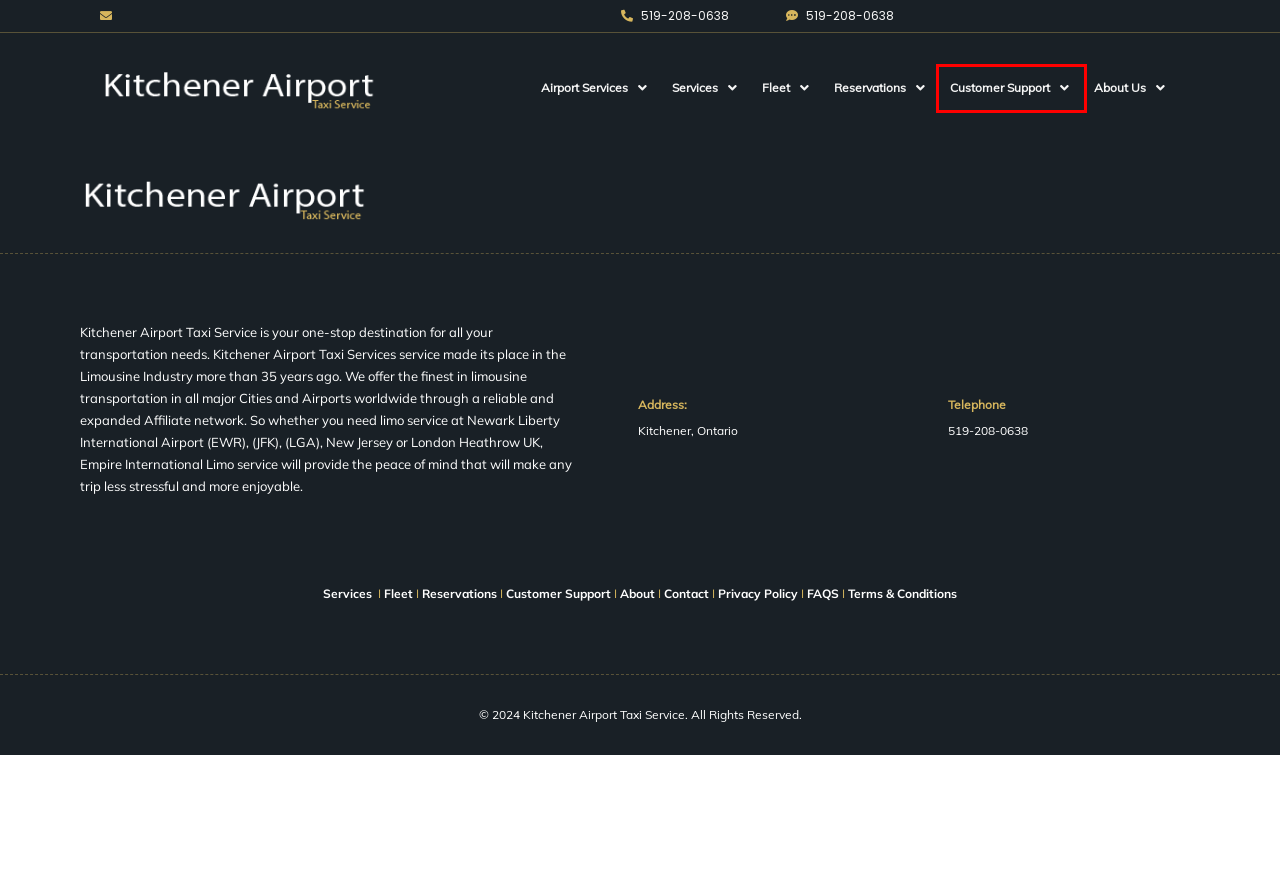Review the screenshot of a webpage which includes a red bounding box around an element. Select the description that best fits the new webpage once the element in the bounding box is clicked. Here are the candidates:
A. Privacy Policy – Kitchener Airport Taxi Service
B. Airport Services – Kitchener Airport Taxi Service
C. Services – Kitchener Airport Taxi Service
D. Frequently Asked Questions – Kitchener Airport Taxi Service
E. About Us – Kitchener Airport Taxi Service
F. Terms and Conditions – Kitchener Airport Taxi Service
G. Contact Us – Kitchener Airport Taxi Service
H. Customer Support – Kitchener Airport Taxi Service

H